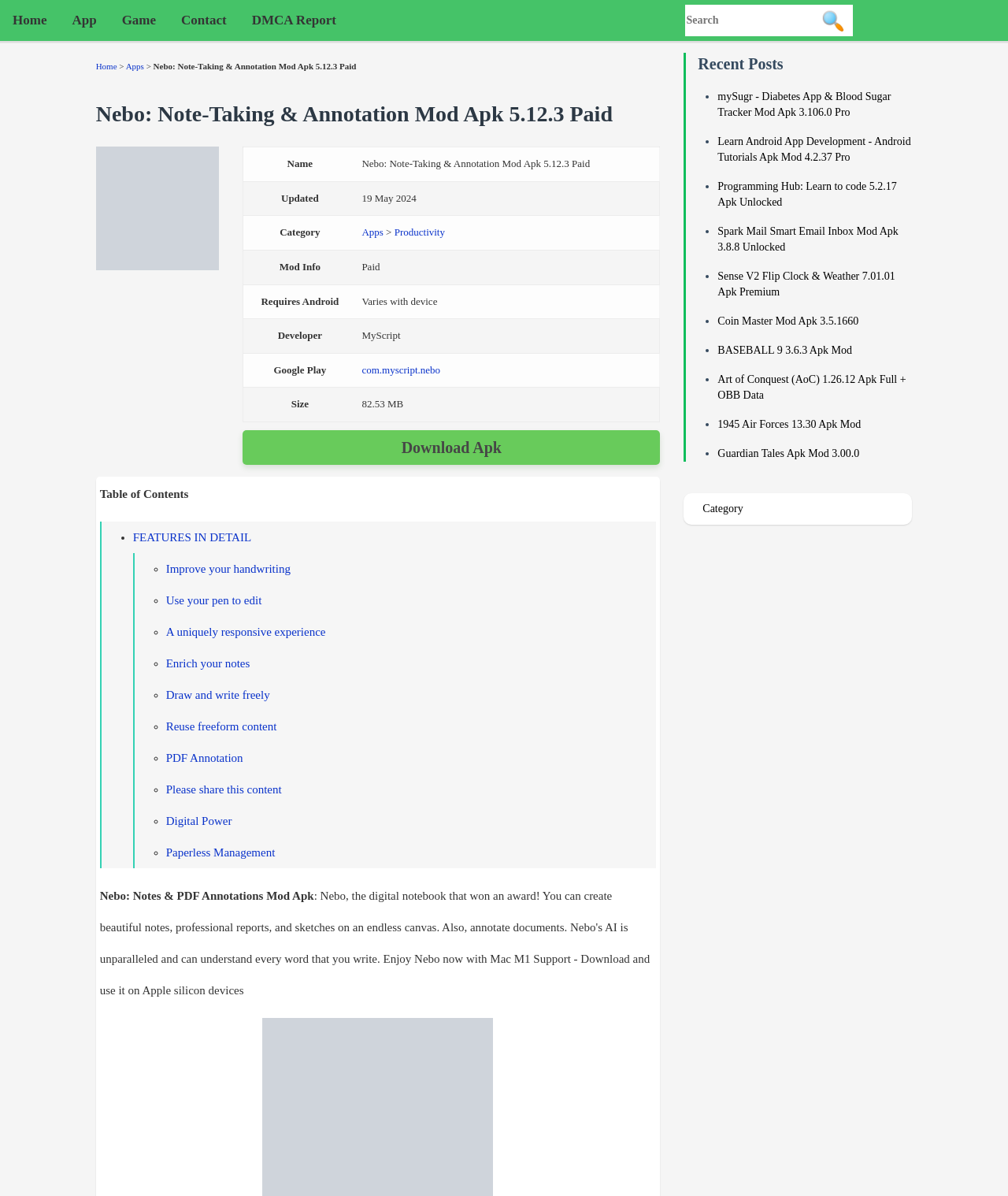Offer a meticulous caption that includes all visible features of the webpage.

This webpage is about Nebo, a digital notebook app that allows users to create beautiful notes, professional reports, and annotate PDFs. The page has a navigation menu at the top with links to "Home", "App", "Game", "Contact", and "DMCA Report". There is also a search bar with a magnifying glass icon on the right side of the navigation menu.

Below the navigation menu, there is a heading that reads "Nebo: Note-Taking & Annotation Mod Apk 5.12.3 Paid" and an image of the Nebo app. To the right of the image, there is a table with information about the app, including its name, updated date, category, mod info, requires Android, developer, and size.

Under the table, there is a "Download Apk" button. Below the button, there is a section titled "Table of Contents" with a list of features in detail, including "Improve your handwriting", "Use your pen to edit", "A uniquely responsive experience", and more.

On the right side of the page, there is a section titled "Recent Posts" with a list of links to other app mod apks, including "mySugr - Diabetes App & Blood Sugar Tracker Mod Apk", "Learn Android App Development - Android Tutorials Apk Mod", and more.

At the bottom of the page, there is a section with the title "Nebo: Notes & PDF Annotations Mod Apk" and a brief description of the app.